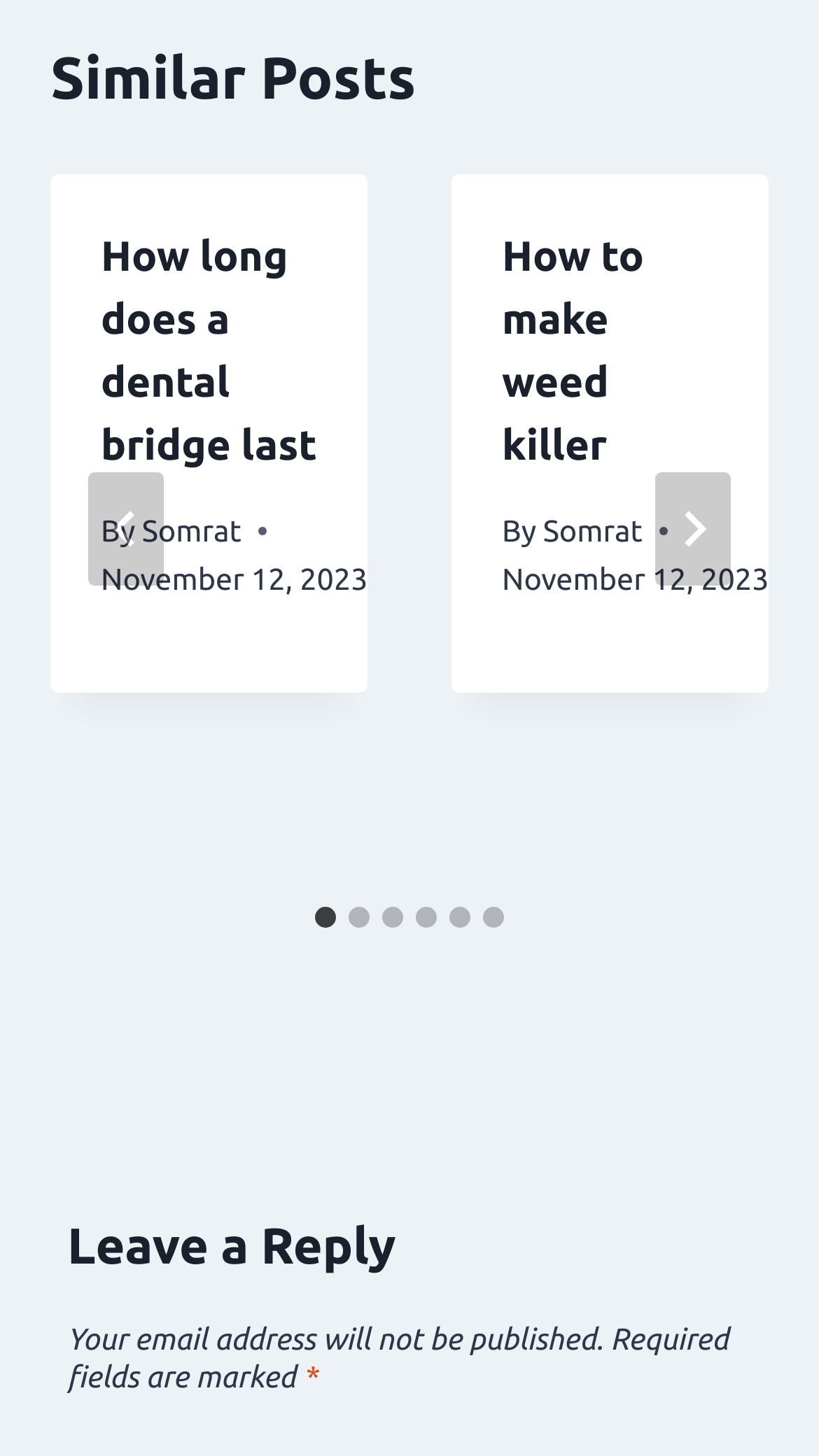Please provide the bounding box coordinates for the element that needs to be clicked to perform the instruction: "Leave a reply". The coordinates must consist of four float numbers between 0 and 1, formatted as [left, top, right, bottom].

[0.082, 0.83, 0.918, 0.882]